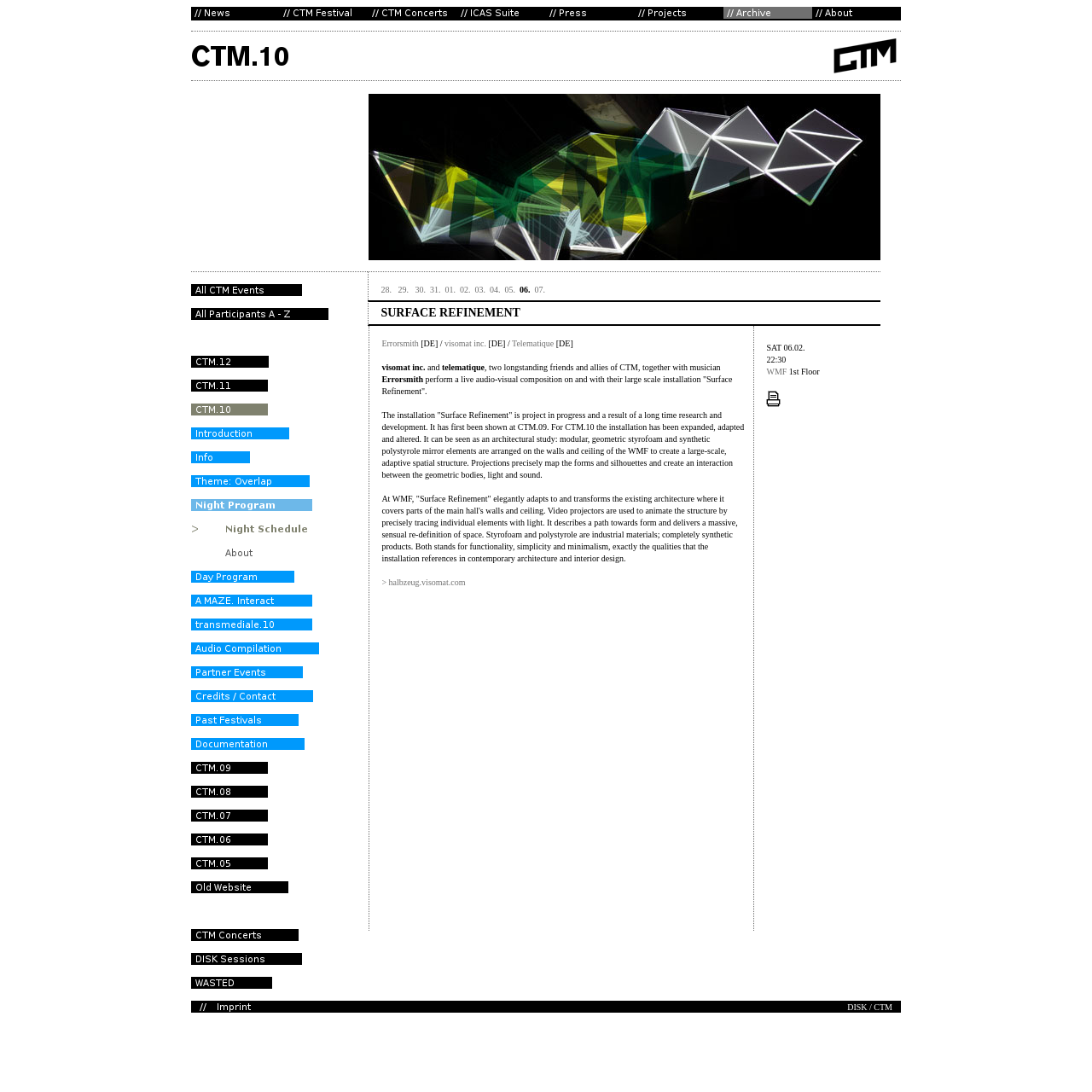What is the name of the festival?
Provide a comprehensive and detailed answer to the question.

The name of the festival can be found in the top navigation menu, where it is listed as 'CTM Festival' alongside other options like 'CTM Concerts', 'ICAS Suite', and more.